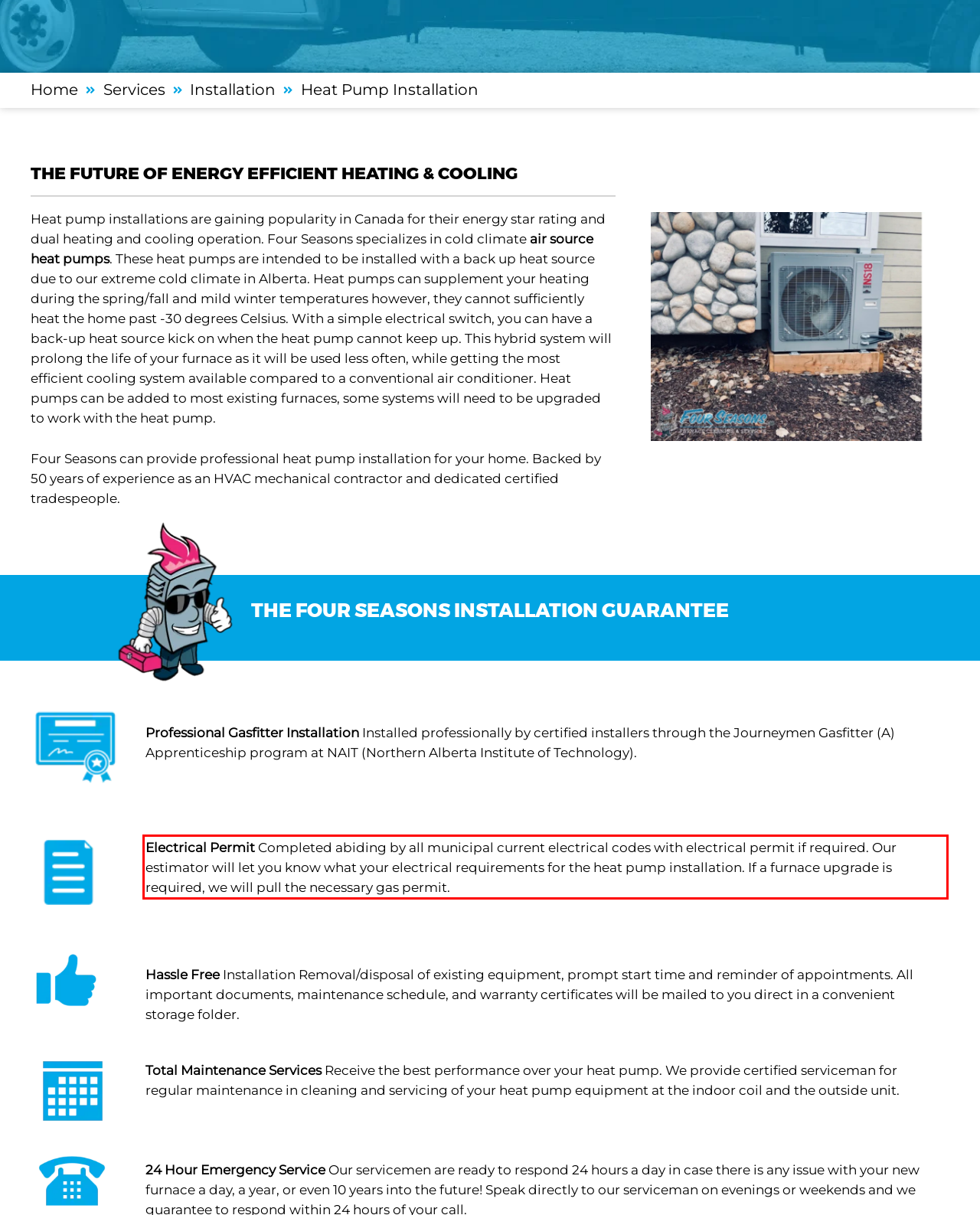You are looking at a screenshot of a webpage with a red rectangle bounding box. Use OCR to identify and extract the text content found inside this red bounding box.

Electrical Permit Completed abiding by all municipal current electrical codes with electrical permit if required. Our estimator will let you know what your electrical requirements for the heat pump installation. If a furnace upgrade is required, we will pull the necessary gas permit.